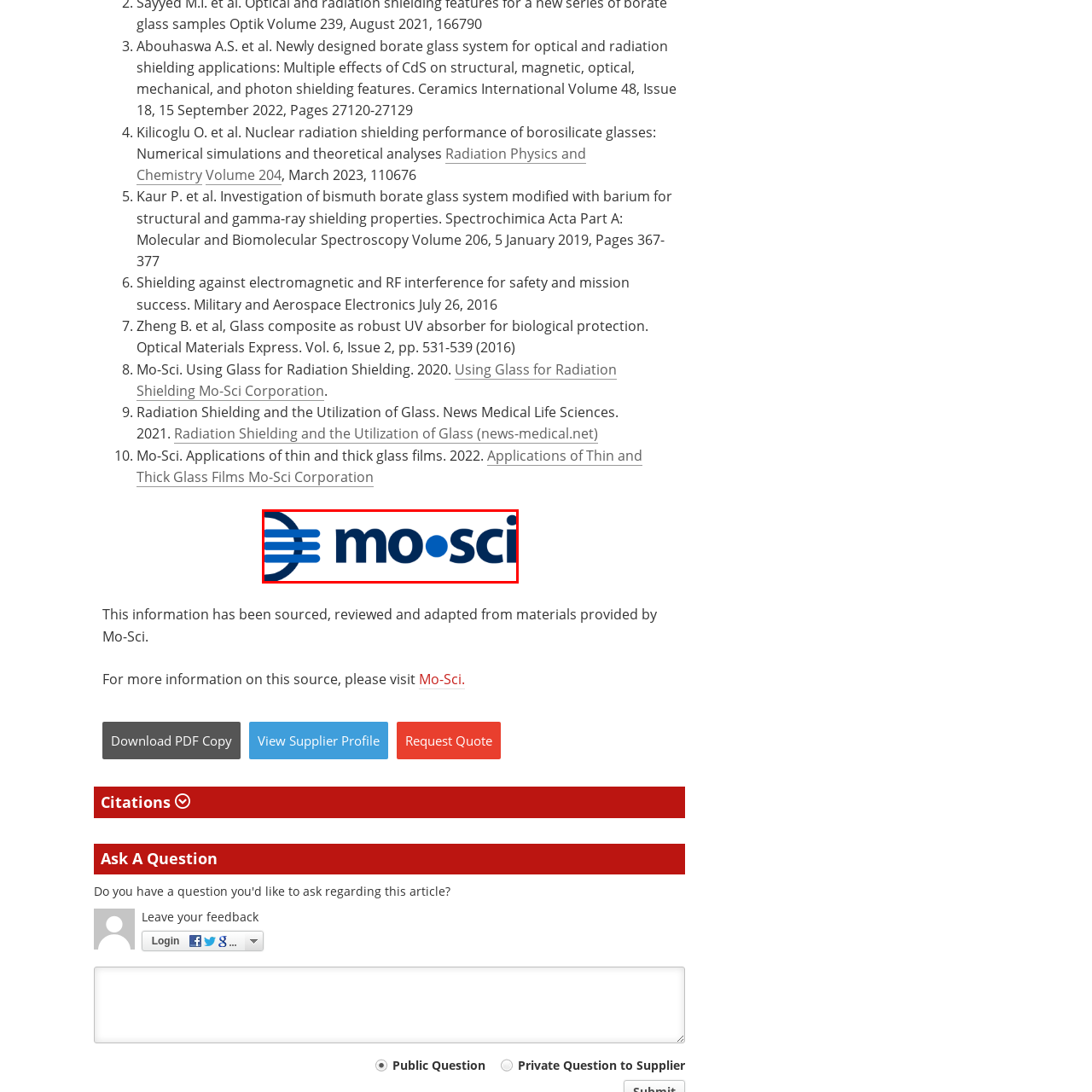Give an elaborate description of the visual elements within the red-outlined box.

The image displays the logo of Mo-Sci Corporation, a company known for its expertise in glass materials, particularly in applications for radiation shielding and optical technologies. The logo features the name "mo-sci" in a modern font, accompanied by a stylized graphic of lines and circles, suggesting innovation and progress in scientific advancements. This branding represents the company's commitment to providing high-quality materials and solutions in various applications, including shielding against electromagnetic interference and offering comprehensive research and development services in glass technologies.